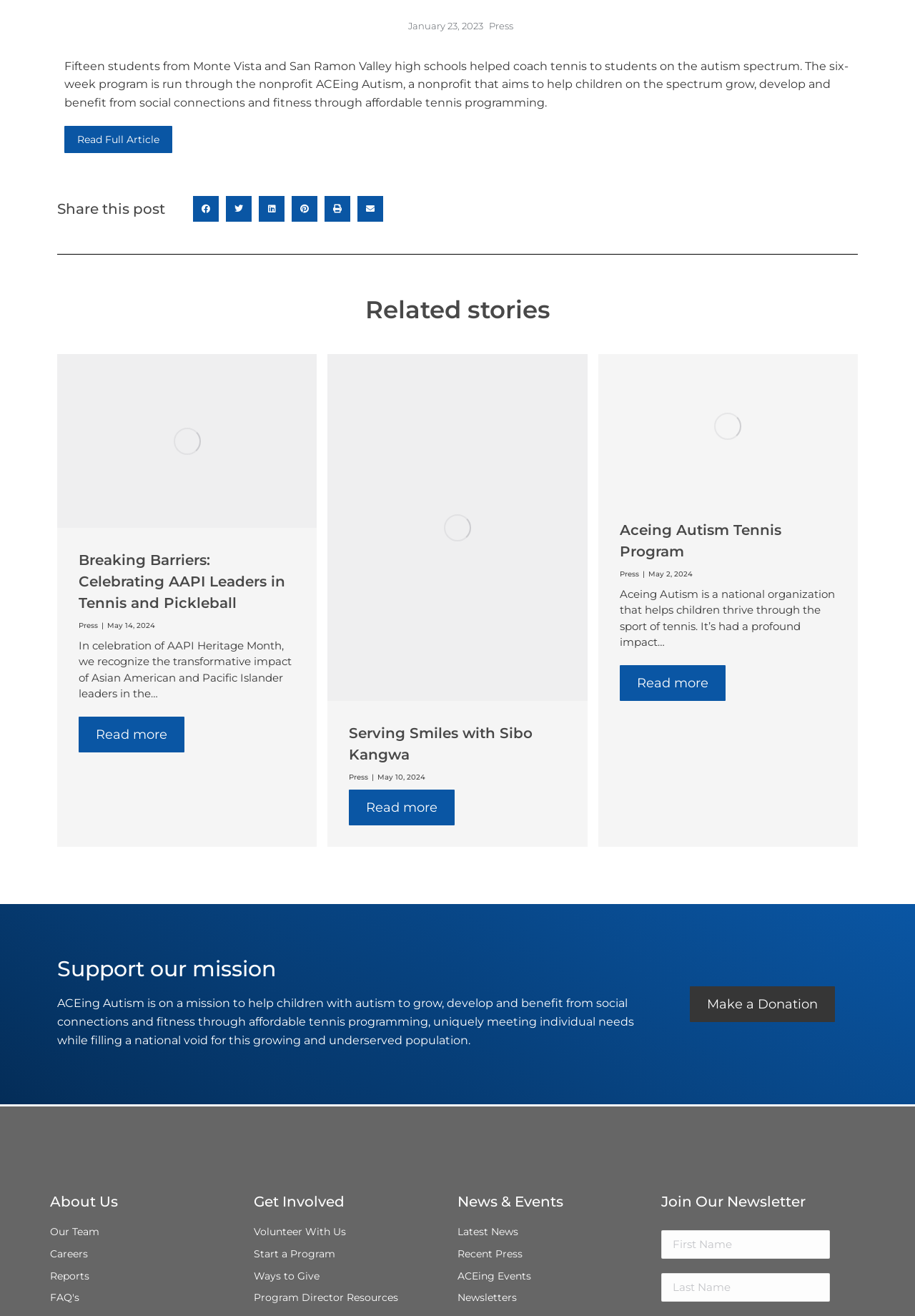Please locate the bounding box coordinates of the element that needs to be clicked to achieve the following instruction: "Get latest news". The coordinates should be four float numbers between 0 and 1, i.e., [left, top, right, bottom].

[0.5, 0.93, 0.66, 0.943]